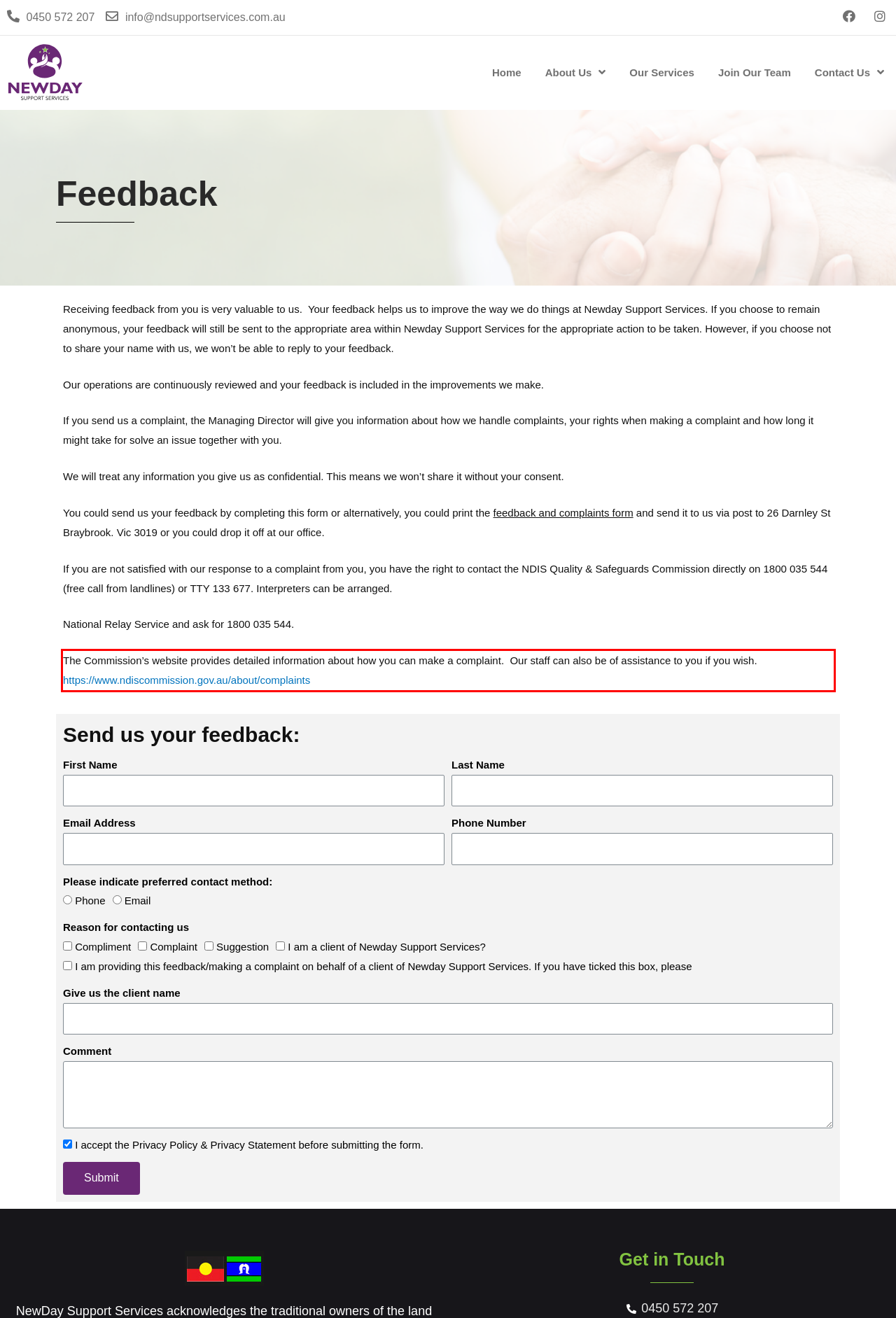Analyze the webpage screenshot and use OCR to recognize the text content in the red bounding box.

The Commission’s website provides detailed information about how you can make a complaint. Our staff can also be of assistance to you if you wish. https://www.ndiscommission.gov.au/about/complaints